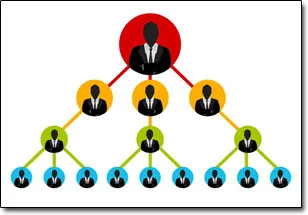What is the purpose of the red circle?
Give a detailed and exhaustive answer to the question.

The image shows a central figure at the top of the diagram, symbolizing the pinnacle of the organization, with a red circle highlighting their prominence, indicating their importance in the structure.